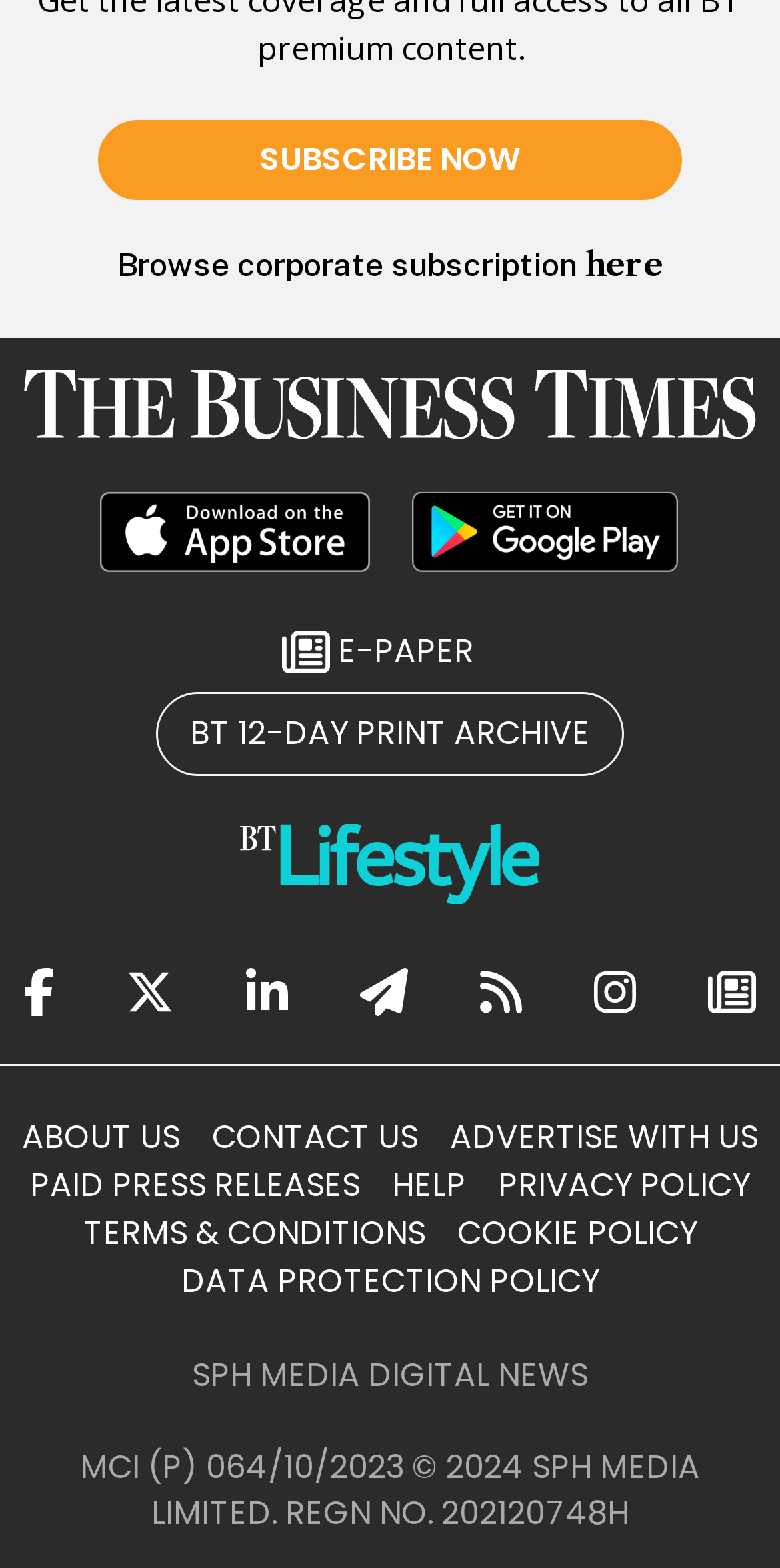What is the name of the newspaper?
Please look at the screenshot and answer using one word or phrase.

The Business Times